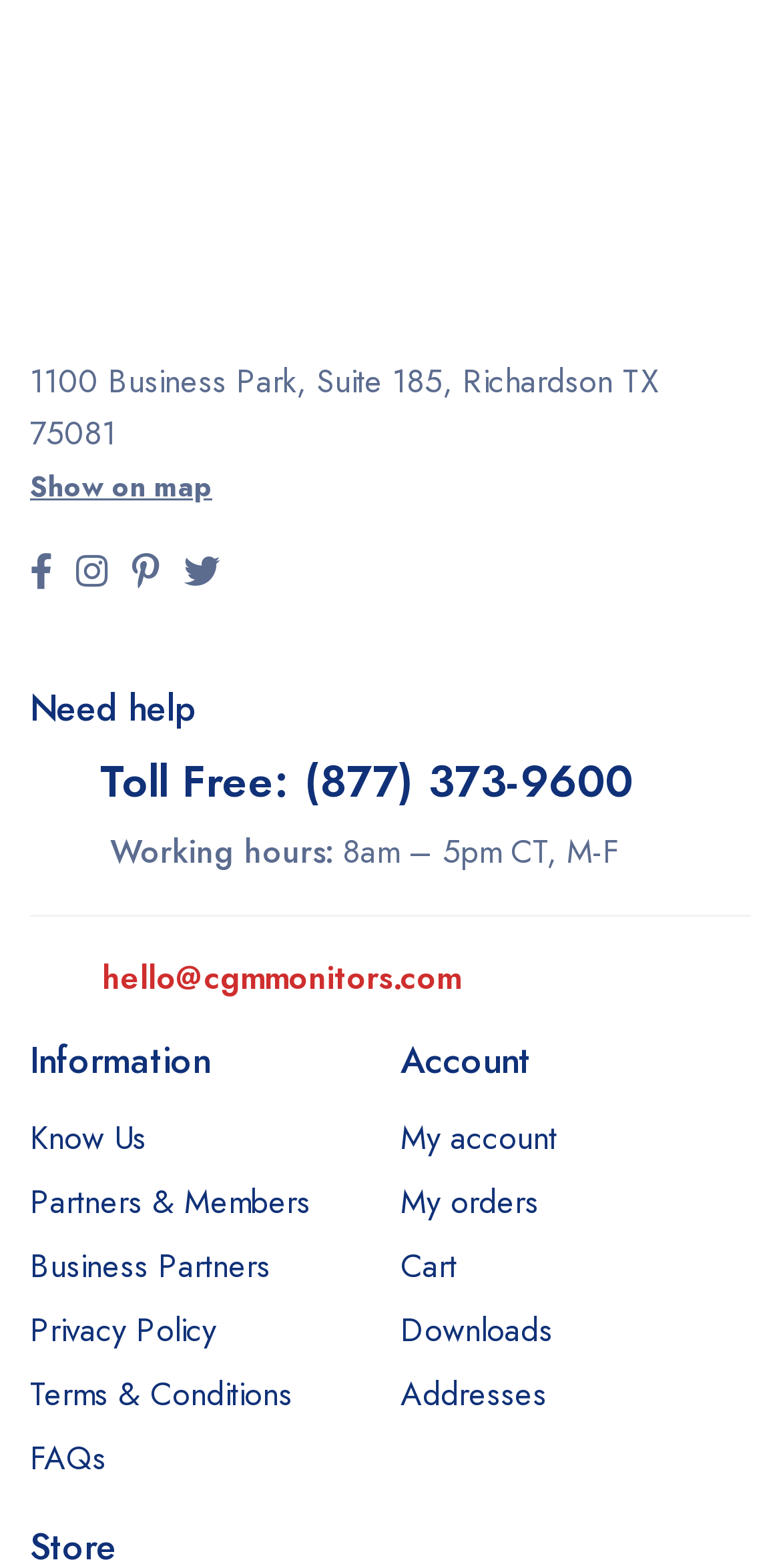Please indicate the bounding box coordinates of the element's region to be clicked to achieve the instruction: "Send email to customer support". Provide the coordinates as four float numbers between 0 and 1, i.e., [left, top, right, bottom].

[0.038, 0.609, 0.59, 0.638]